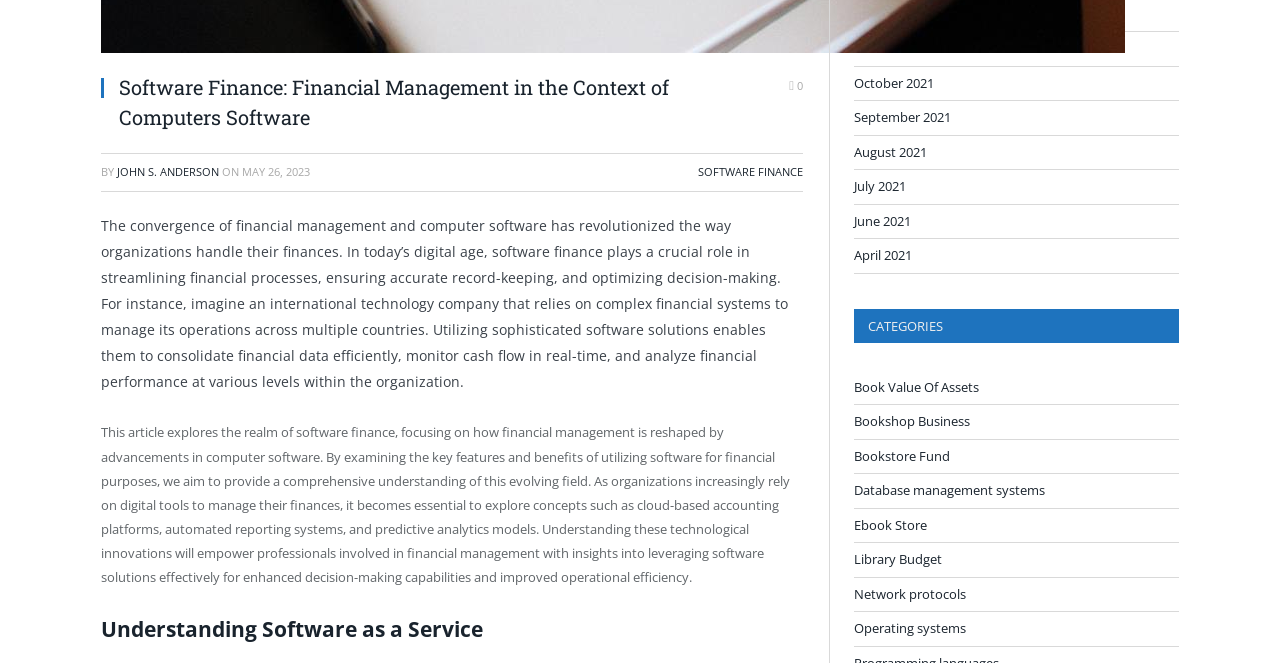Find the bounding box coordinates of the element's region that should be clicked in order to follow the given instruction: "View the 'Database management systems' category". The coordinates should consist of four float numbers between 0 and 1, i.e., [left, top, right, bottom].

[0.667, 0.726, 0.816, 0.755]